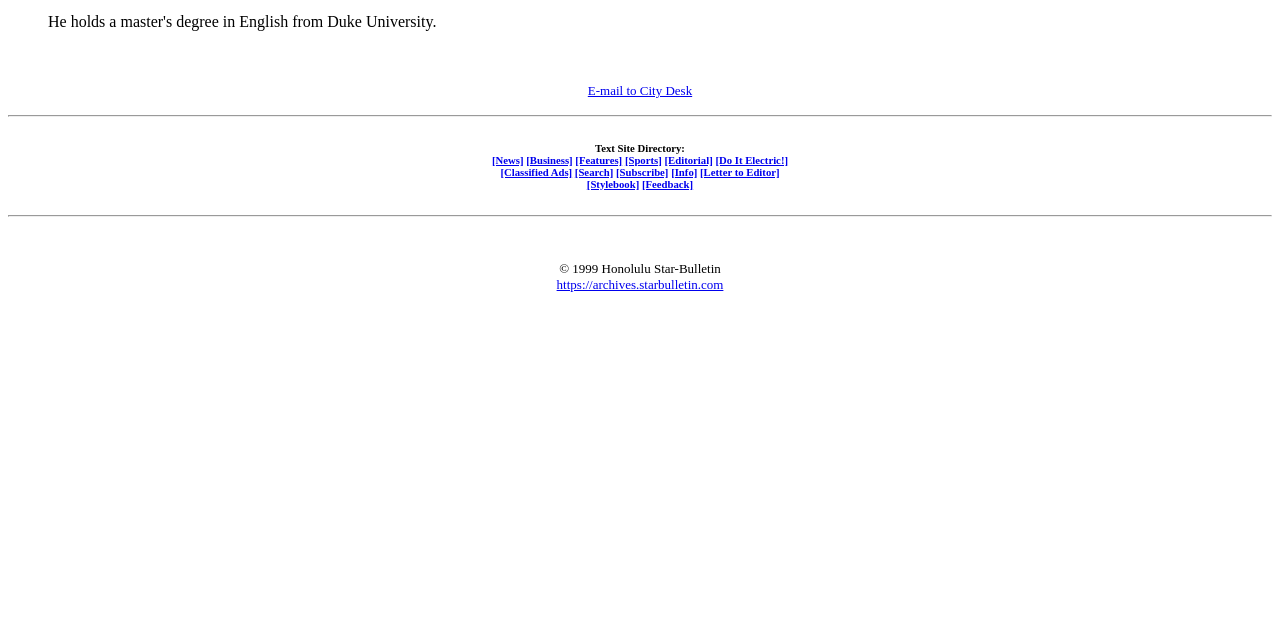Please provide the bounding box coordinate of the region that matches the element description: [Letter to Editor]. Coordinates should be in the format (top-left x, top-left y, bottom-right x, bottom-right y) and all values should be between 0 and 1.

[0.547, 0.259, 0.609, 0.278]